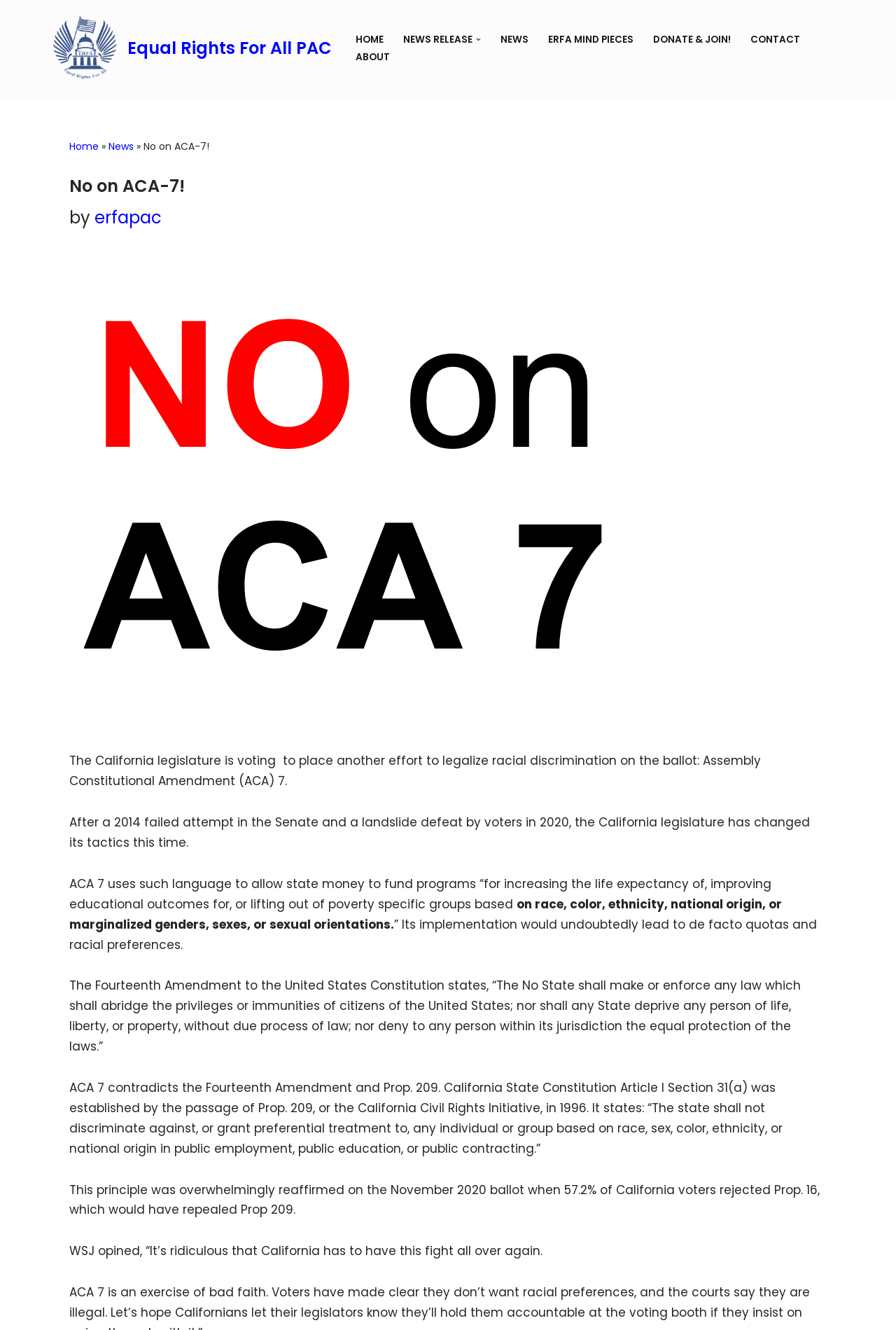Please provide the main heading of the webpage content.

No on ACA-7!